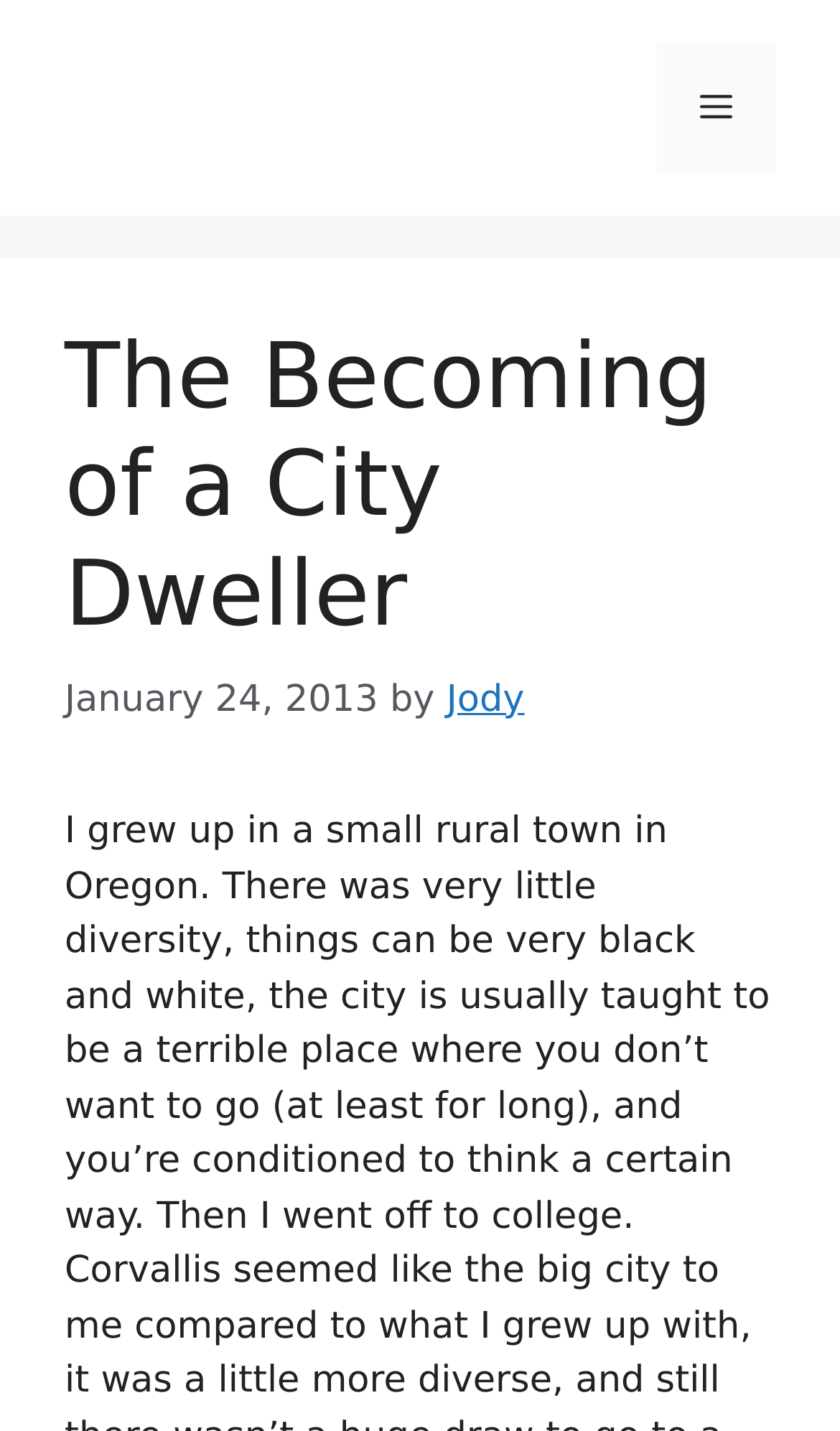What is the category of the content on this webpage? Using the information from the screenshot, answer with a single word or phrase.

Blog post